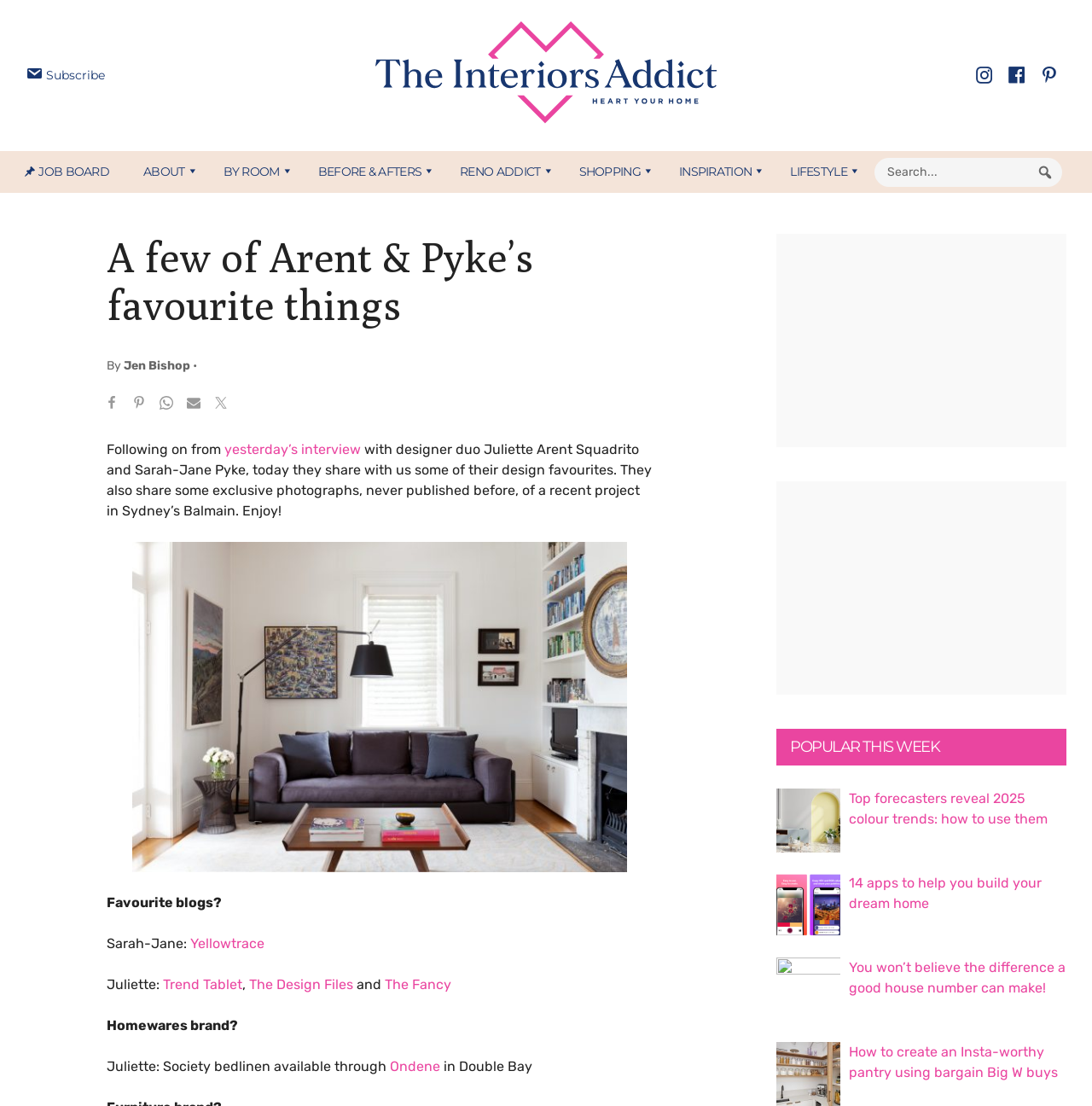Please determine the bounding box coordinates for the element with the description: "Before & Afters".

[0.276, 0.136, 0.406, 0.174]